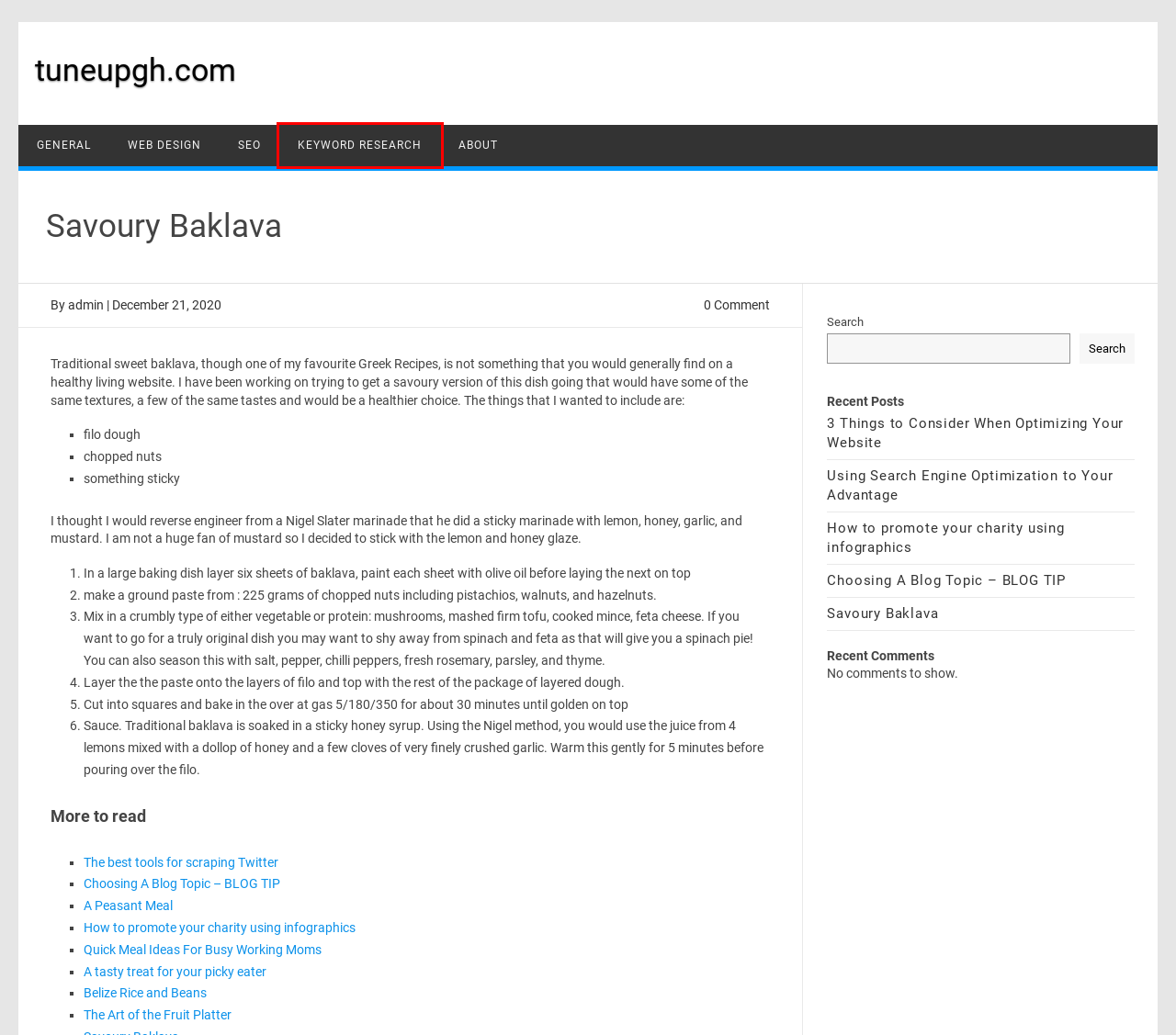Given a webpage screenshot with a UI element marked by a red bounding box, choose the description that best corresponds to the new webpage that will appear after clicking the element. The candidates are:
A. About – tuneupgh.com
B. admin – tuneupgh.com
C. General – tuneupgh.com
D. A Peasant Meal – tuneupgh.com
E. 3 Things to Consider When Optimizing Your Website – tuneupgh.com
F. keyword research – tuneupgh.com
G. tuneupgh.com
H. How to promote your charity using infographics – tuneupgh.com

F